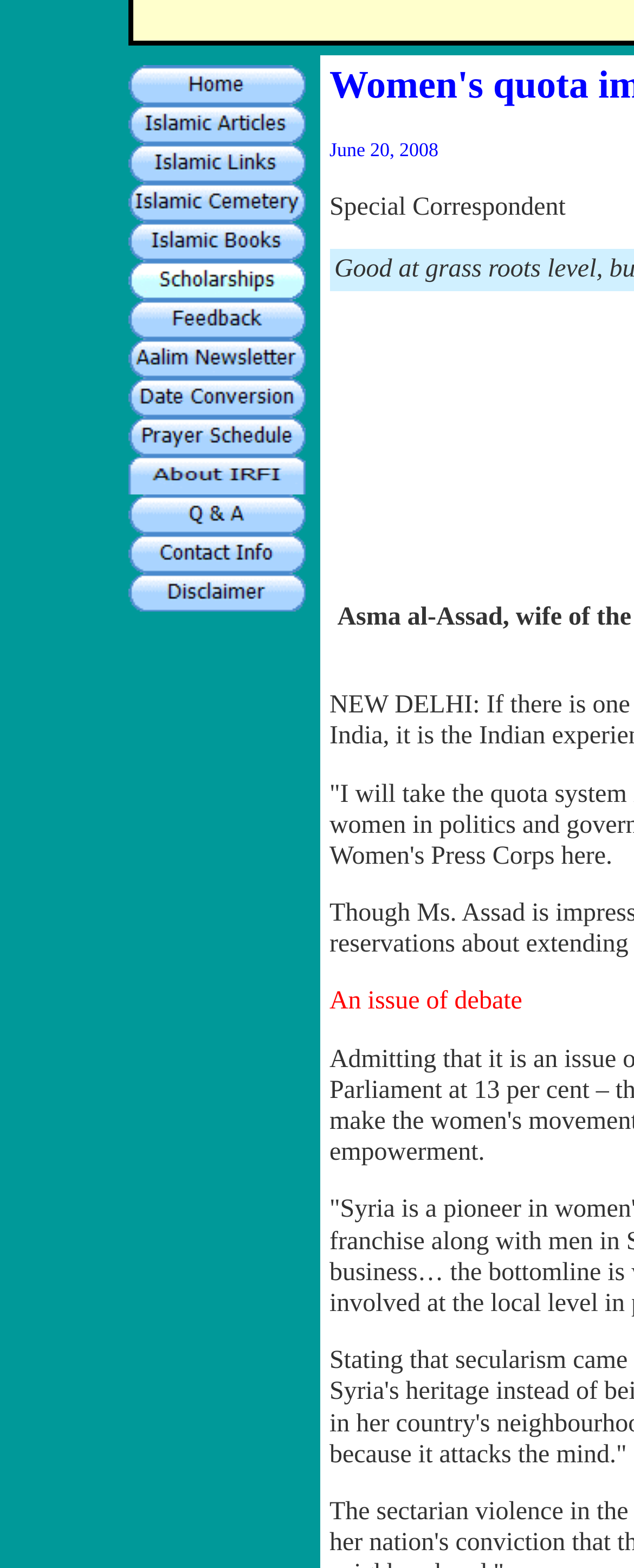Please determine the bounding box coordinates for the UI element described here. Use the format (top-left x, top-left y, bottom-right x, bottom-right y) with values bounded between 0 and 1: alt="Feedback"

[0.209, 0.202, 0.488, 0.22]